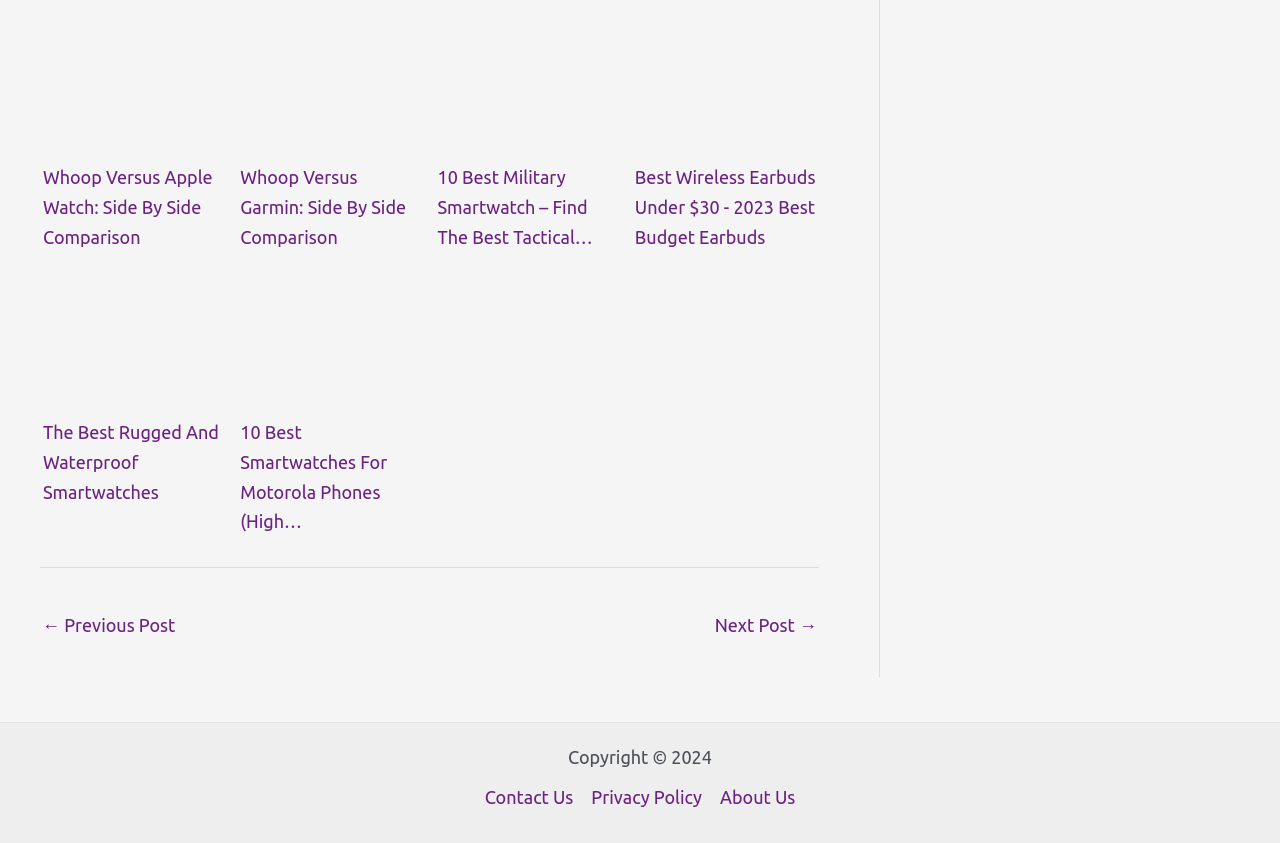Provide the bounding box coordinates, formatted as (top-left x, top-left y, bottom-right x, bottom-right y), with all values being floating point numbers between 0 and 1. Identify the bounding box of the UI element that matches the description: Next Post →

[0.558, 0.719, 0.638, 0.769]